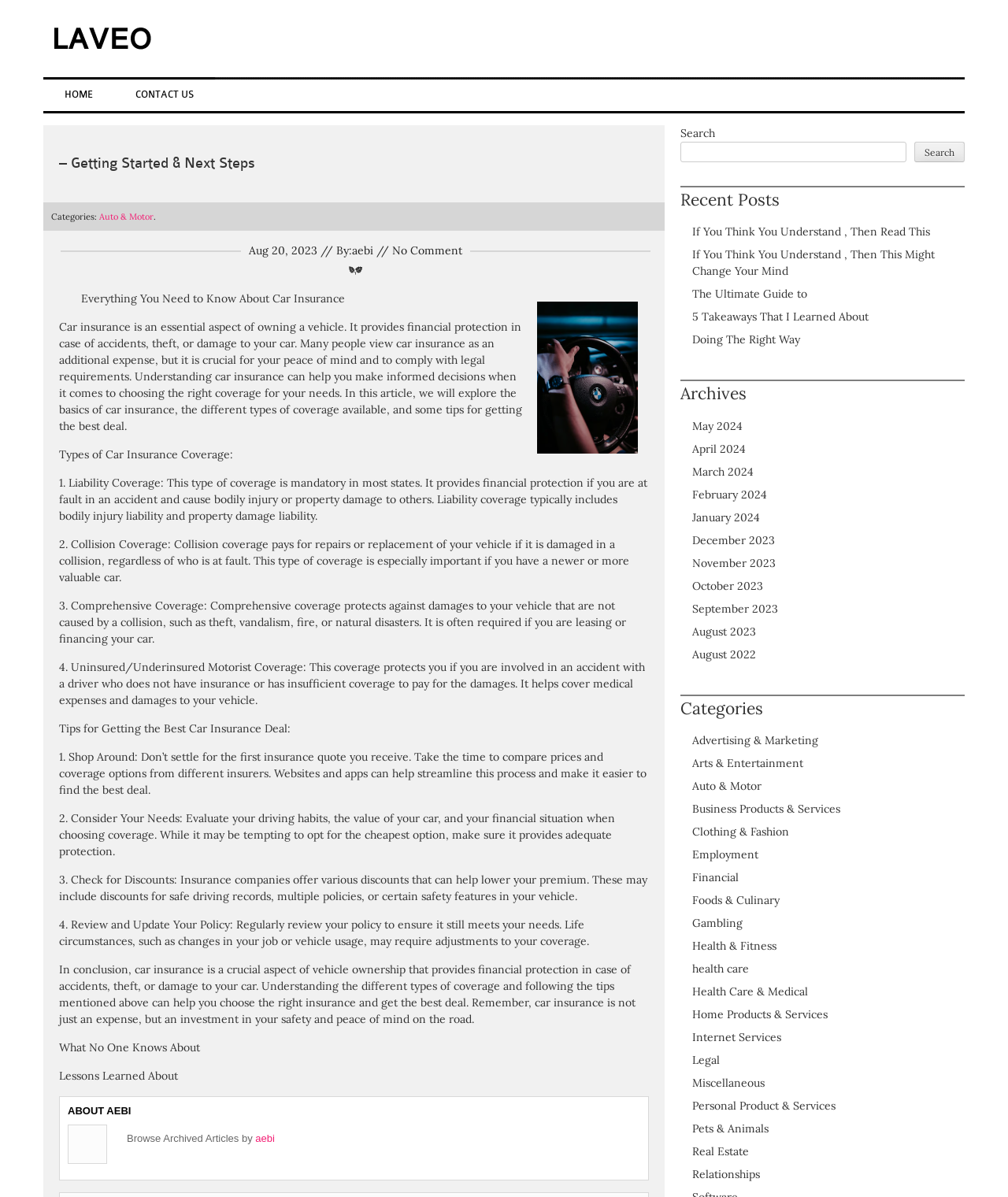Pinpoint the bounding box coordinates of the clickable element needed to complete the instruction: "Search for something". The coordinates should be provided as four float numbers between 0 and 1: [left, top, right, bottom].

[0.675, 0.104, 0.957, 0.135]